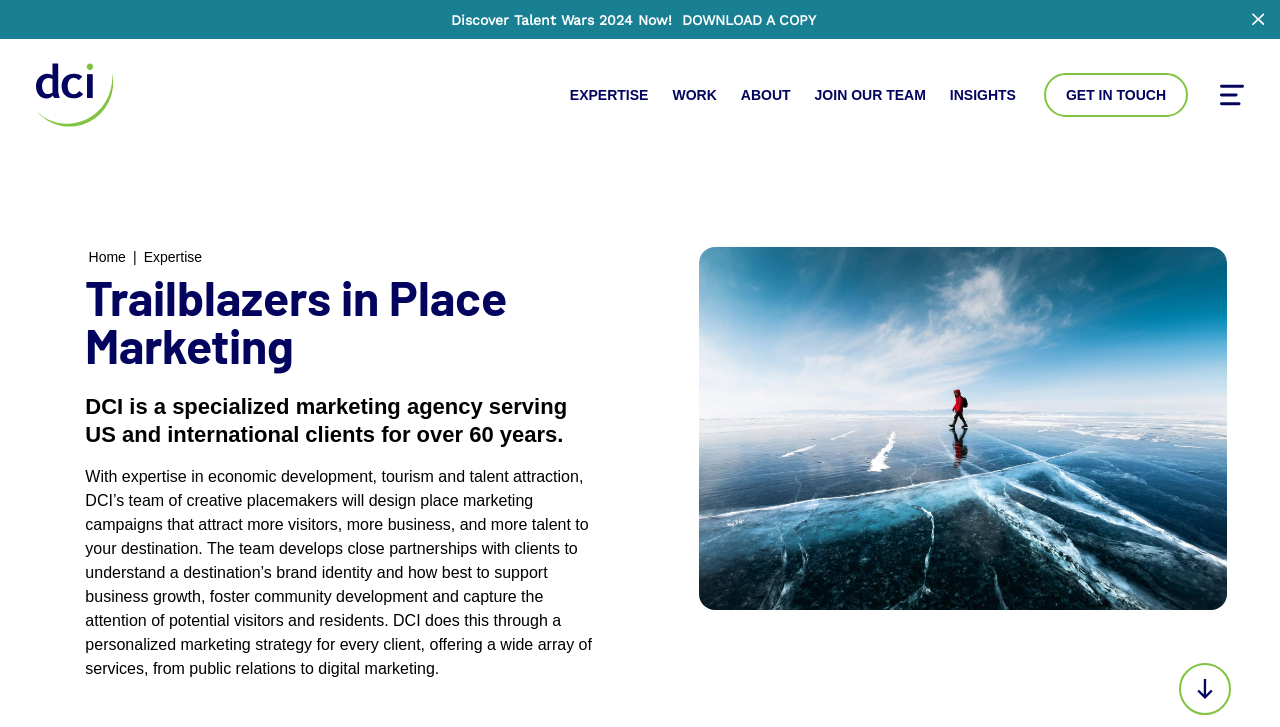Describe the webpage in detail, including text, images, and layout.

The webpage is about DCI, an international place marketing agency. At the top, there is an alert message with a call-to-action to "Discover Talent Wars 2024 Now!" accompanied by a "DOWNLOAD A COPY" link and a "Close" button. 

On the top-left corner, there is a logo of DCI, which is a vector image, and a link to the homepage. The main navigation menu is located below, with links to "EXPERTISE", "WORK", "ABOUT", "JOIN OUR TEAM", and "INSIGHTS". 

On the top-right corner, there is a "GET IN TOUCH" link and a toggle navigation button with a hamburger icon. 

Below the navigation menu, there is a heading that reads "Trailblazers in Place Marketing". A large image of a man backpacking across a frozen lake takes up most of the screen. 

At the bottom of the page, there is a "scroll down" button with an arrow icon. Below the image, there is a brief introduction to DCI, describing it as a specialized marketing agency with expertise in economic development, tourism, and talent attraction. The text explains that DCI's team designs place marketing campaigns to attract visitors, businesses, and talent to destinations, and develops close partnerships with clients to understand their brand identity and support business growth.